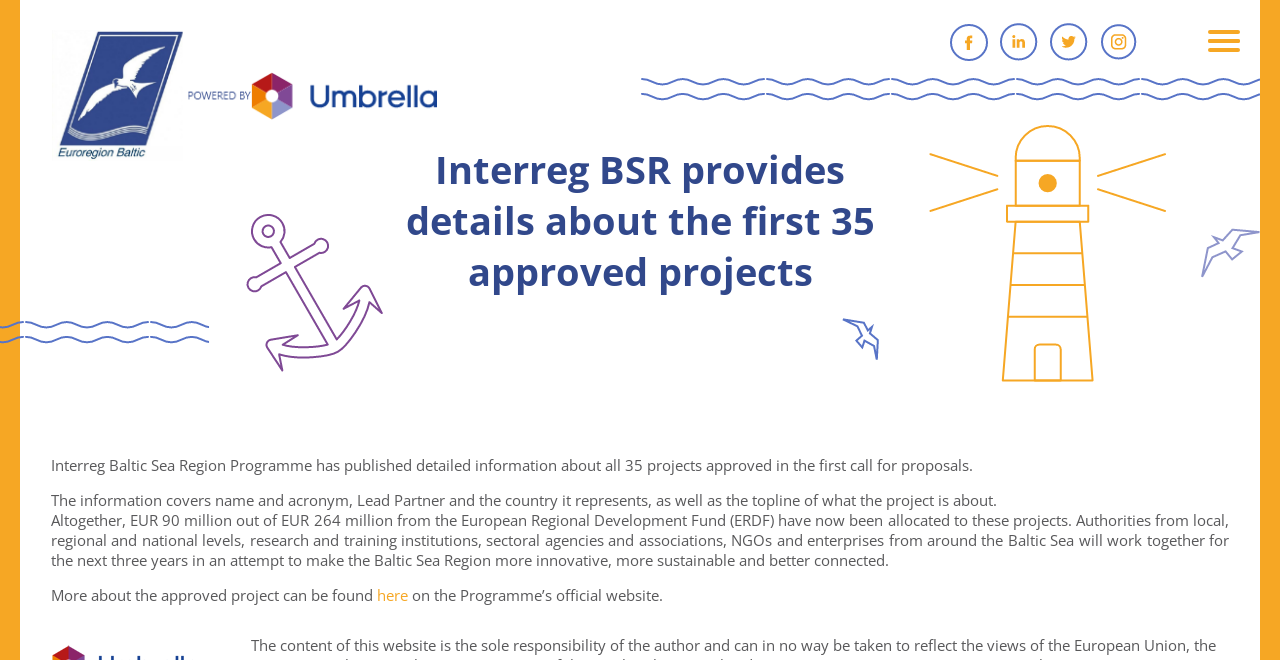Please indicate the bounding box coordinates of the element's region to be clicked to achieve the instruction: "Follow on Facebook". Provide the coordinates as four float numbers between 0 and 1, i.e., [left, top, right, bottom].

[0.741, 0.033, 0.772, 0.094]